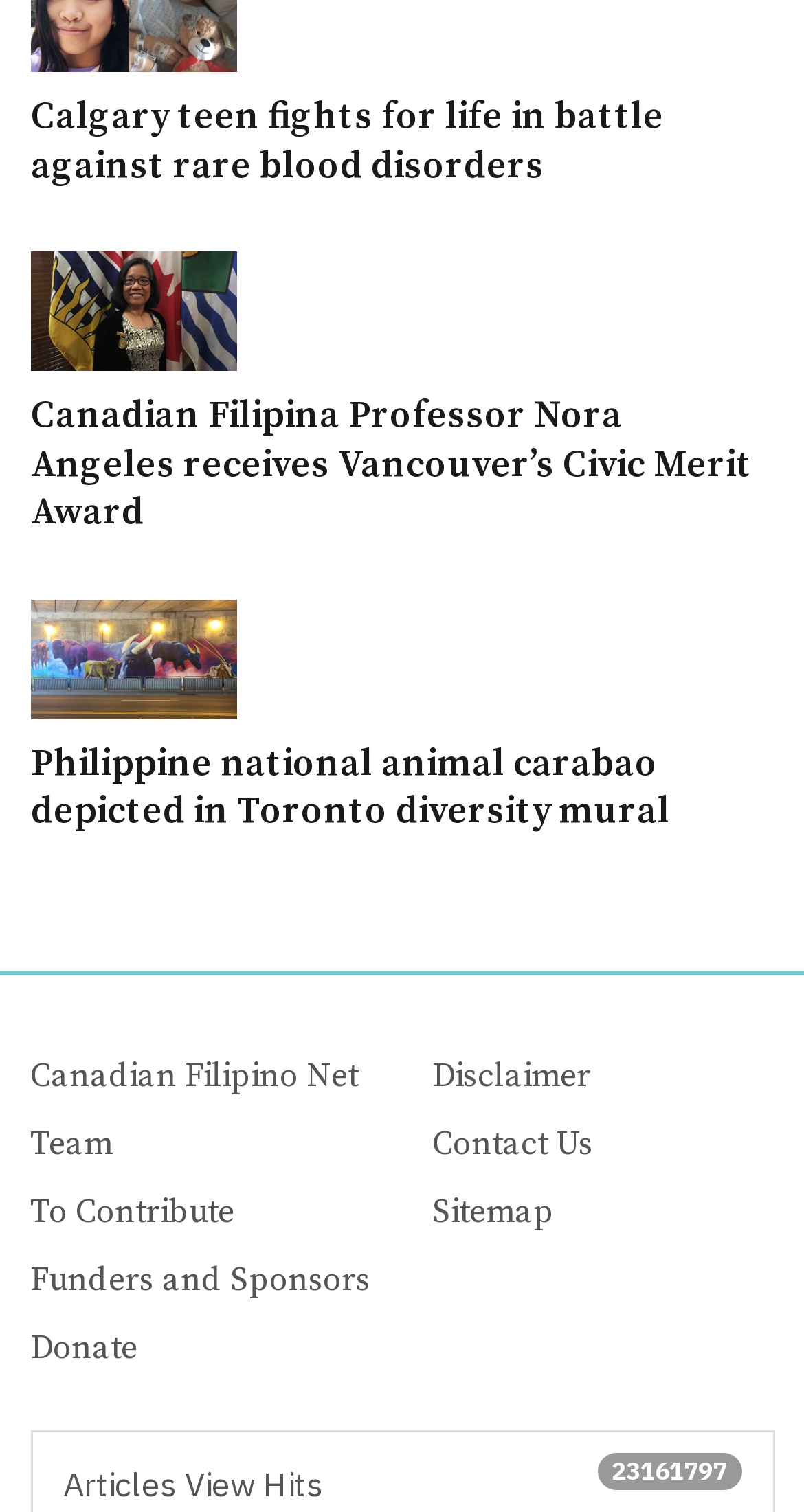Examine the image carefully and respond to the question with a detailed answer: 
How many links are there under the first article heading?

I examined the first article heading 'Calgary teen fights for life in battle against rare blood disorders' and found that there is only one link underneath it.